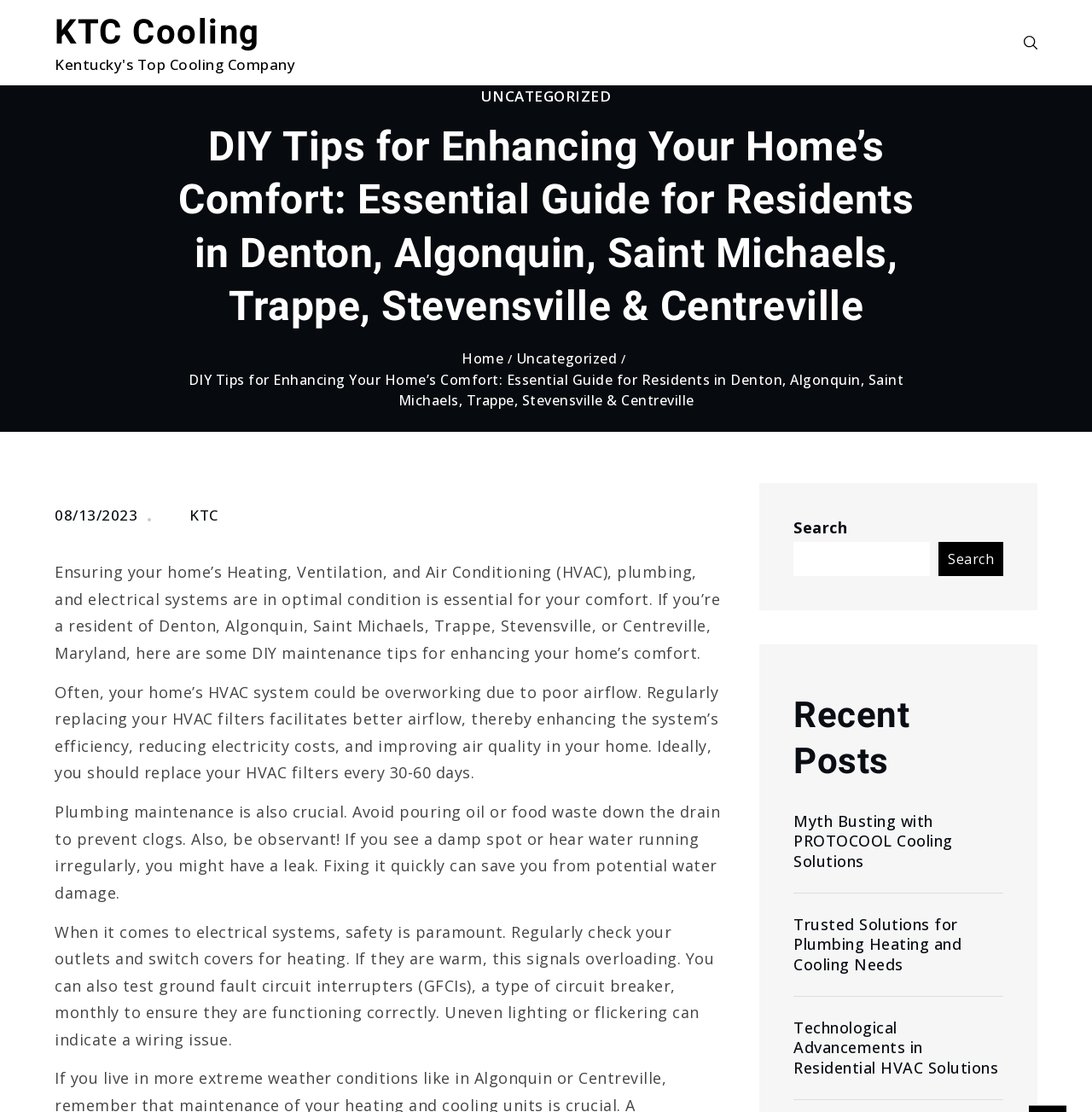Pinpoint the bounding box coordinates of the element that must be clicked to accomplish the following instruction: "Read the Recent Posts". The coordinates should be in the format of four float numbers between 0 and 1, i.e., [left, top, right, bottom].

[0.727, 0.622, 0.919, 0.706]